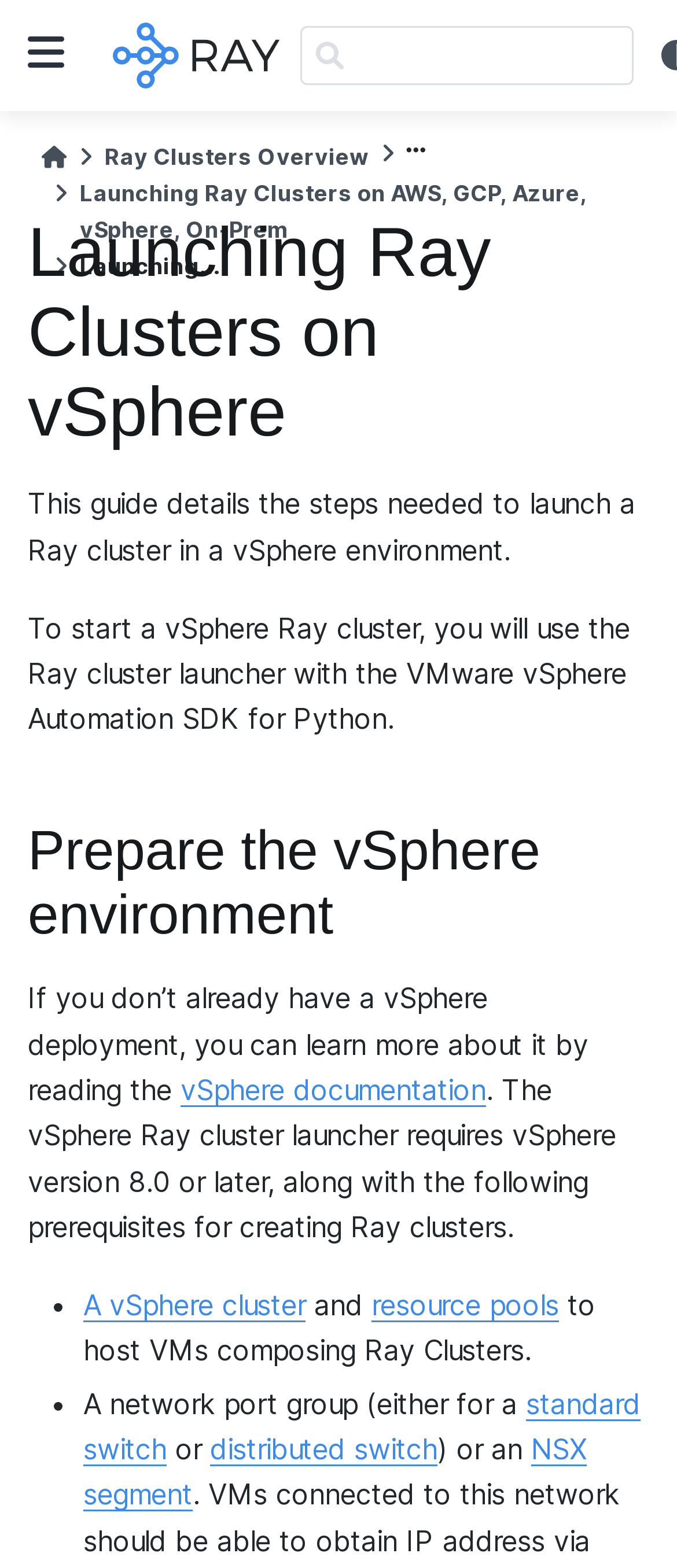Your task is to find and give the main heading text of the webpage.

Launching Ray Clusters on vSphere